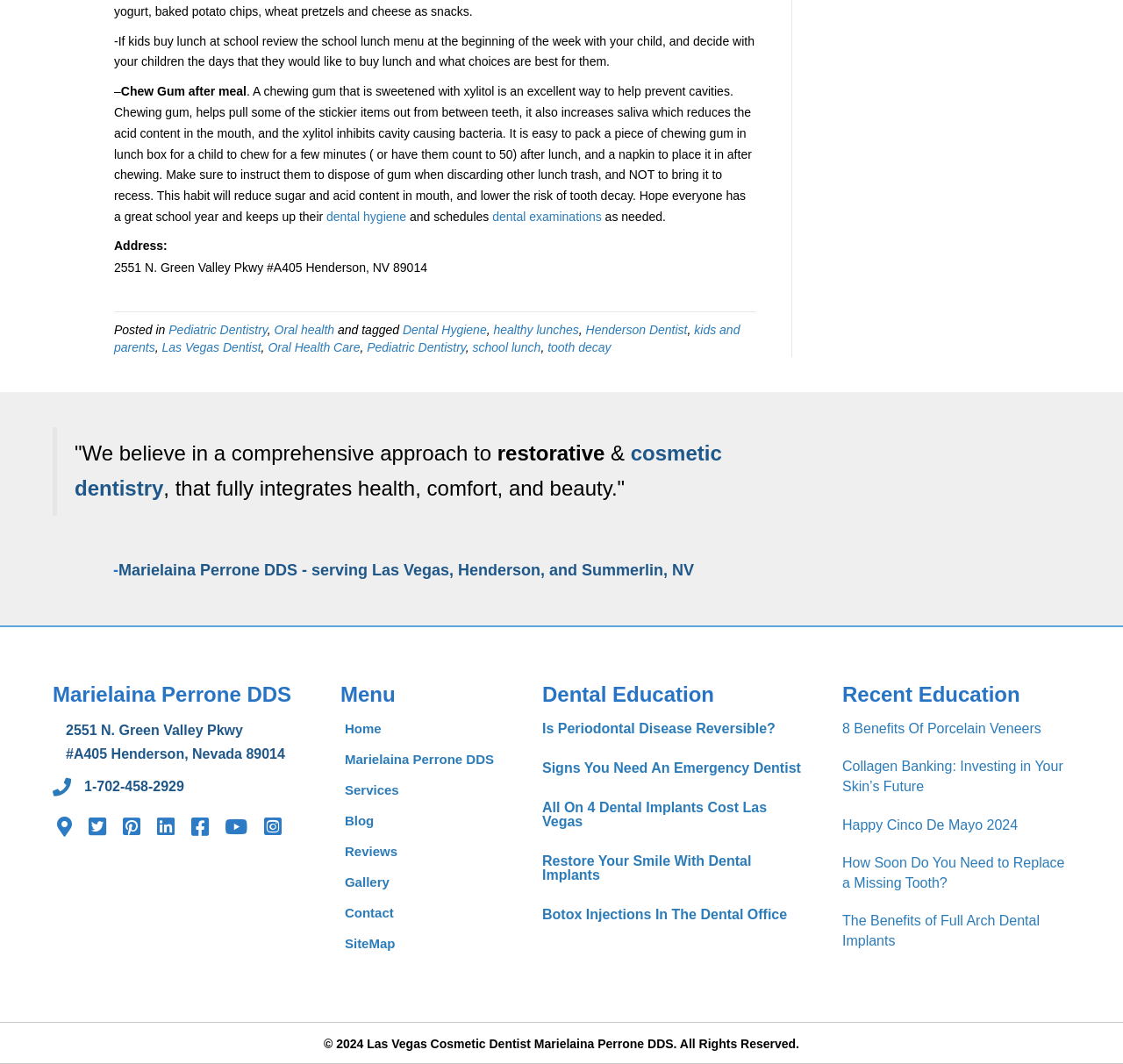Specify the bounding box coordinates of the element's region that should be clicked to achieve the following instruction: "Click the link to learn about pediatric dentistry". The bounding box coordinates consist of four float numbers between 0 and 1, in the format [left, top, right, bottom].

[0.15, 0.303, 0.238, 0.317]